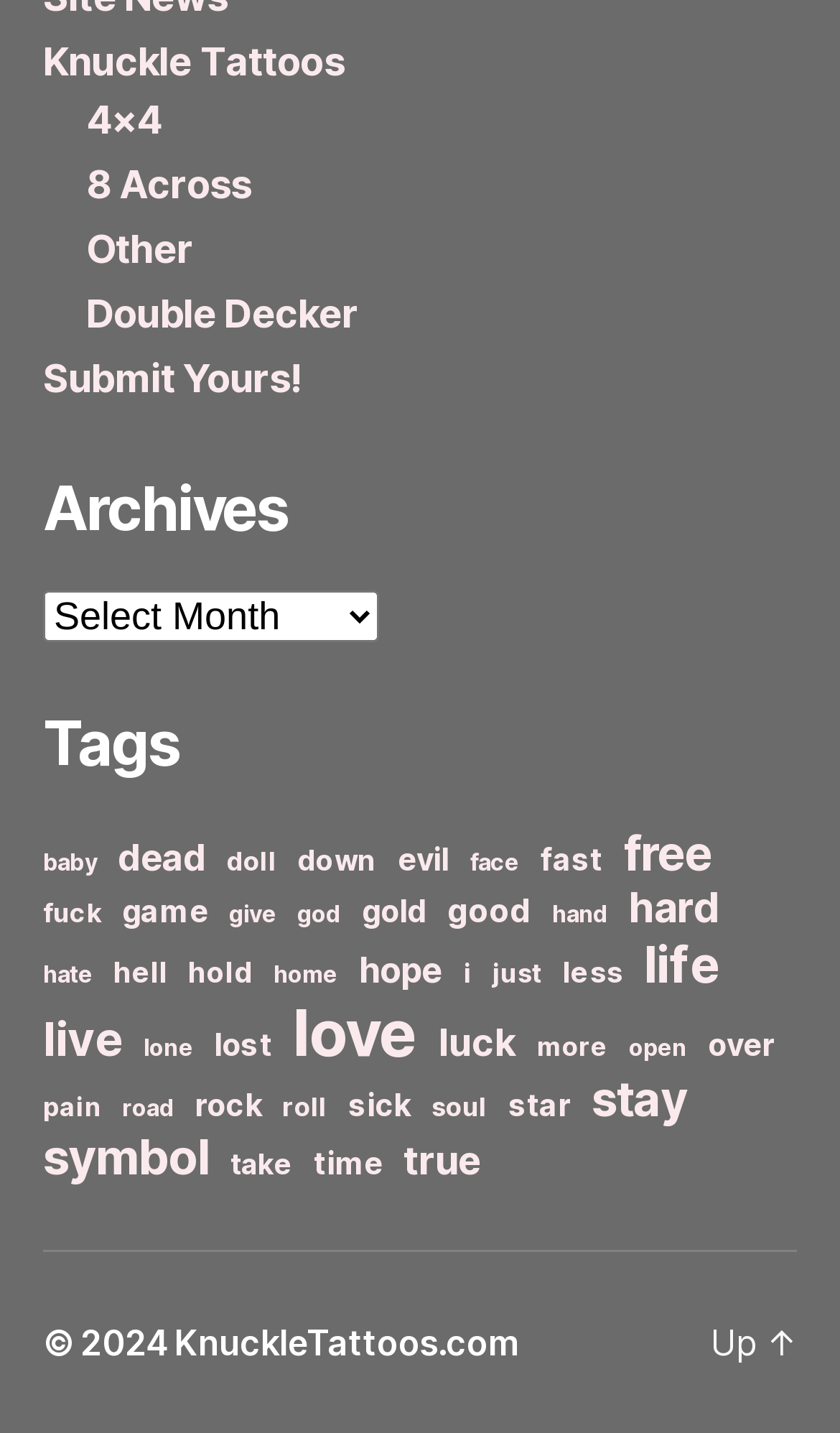Given the element description: "Double Decker", predict the bounding box coordinates of the UI element it refers to, using four float numbers between 0 and 1, i.e., [left, top, right, bottom].

[0.103, 0.203, 0.427, 0.235]